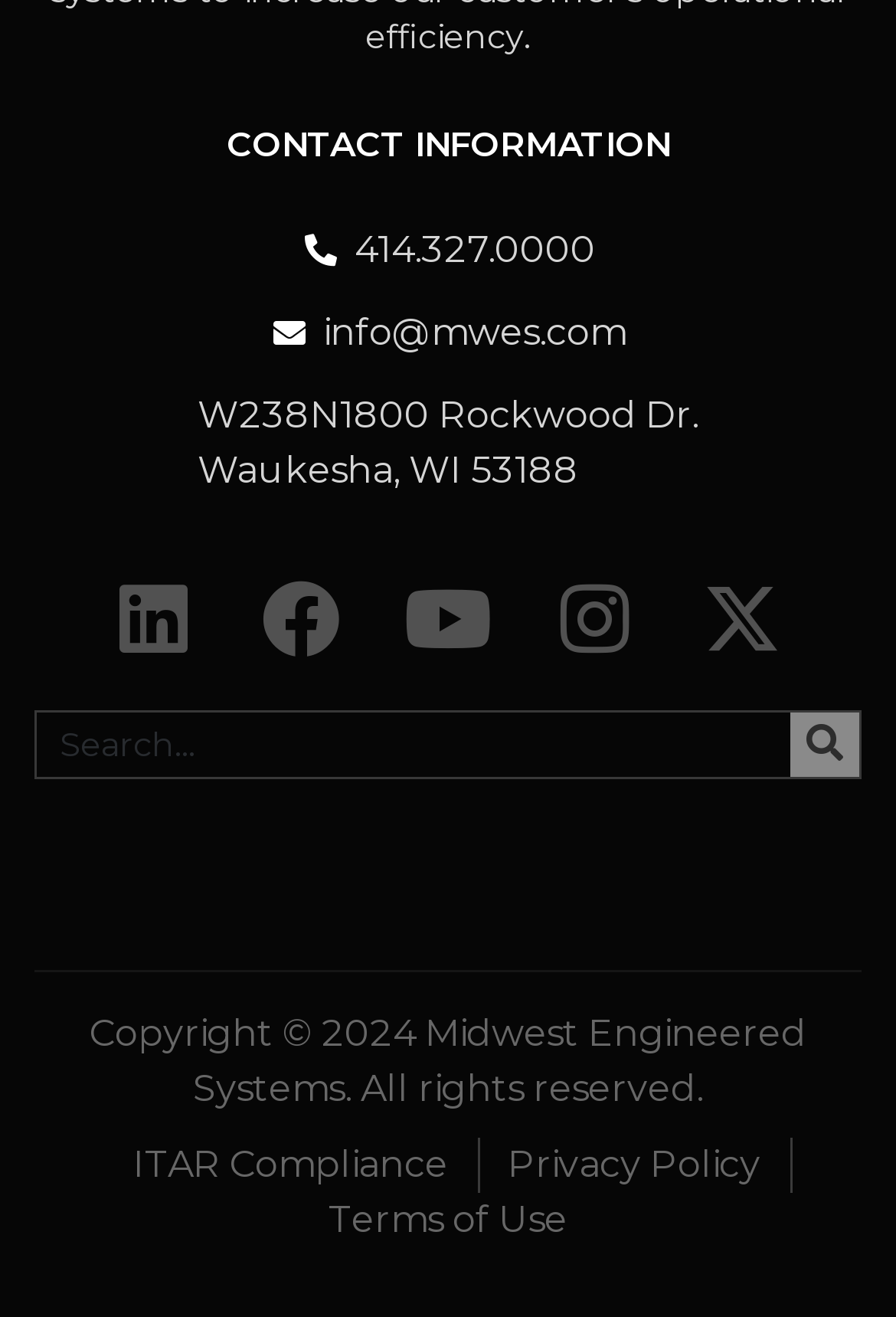Please identify the bounding box coordinates of the region to click in order to complete the given instruction: "Visit the Linkedin page". The coordinates should be four float numbers between 0 and 1, i.e., [left, top, right, bottom].

[0.128, 0.439, 0.215, 0.499]